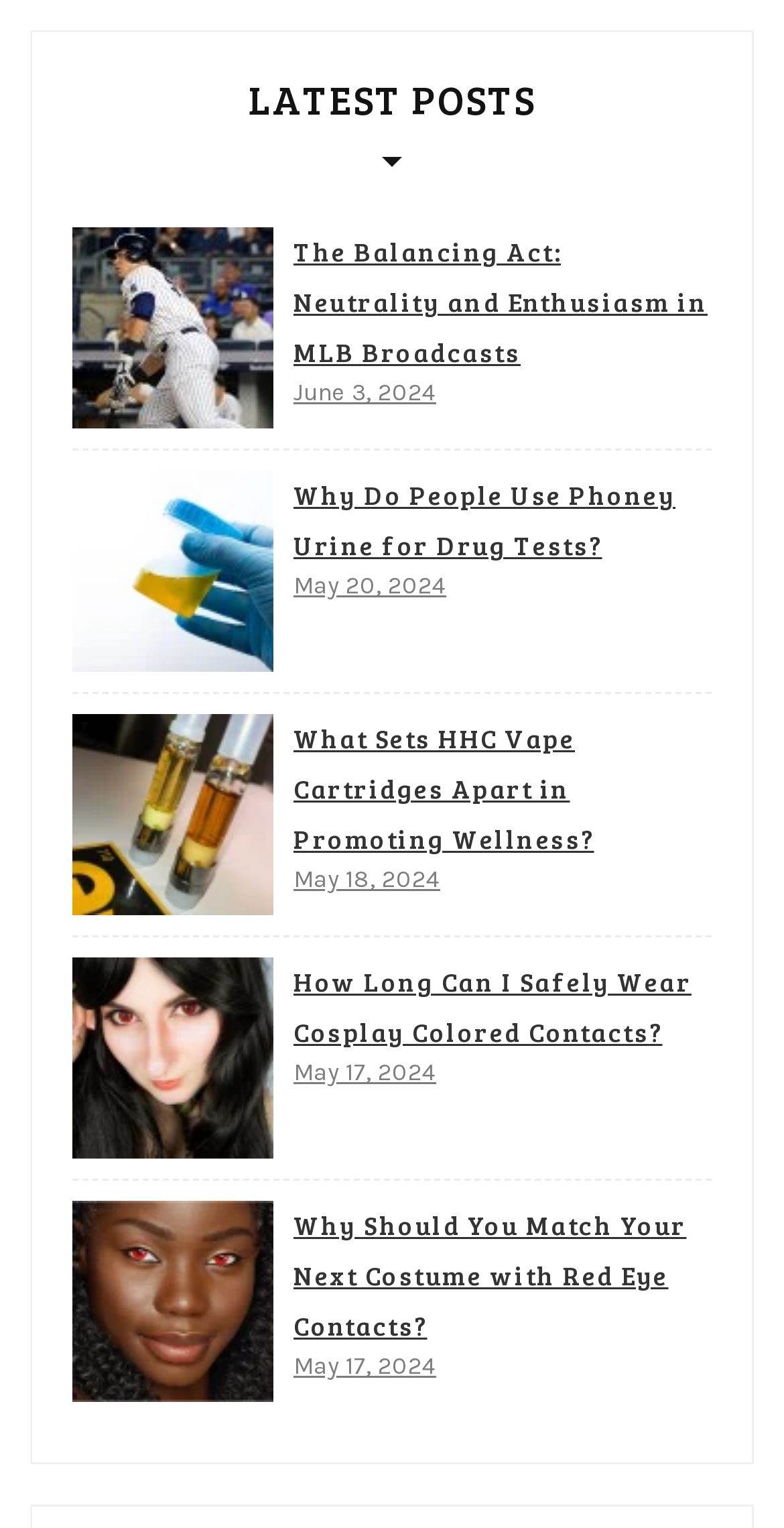Please specify the bounding box coordinates of the clickable region to carry out the following instruction: "Read the article 'Why Do People Use Phoney Urine for Drug Tests?'". The coordinates should be four float numbers between 0 and 1, in the format [left, top, right, bottom].

[0.092, 0.308, 0.349, 0.44]